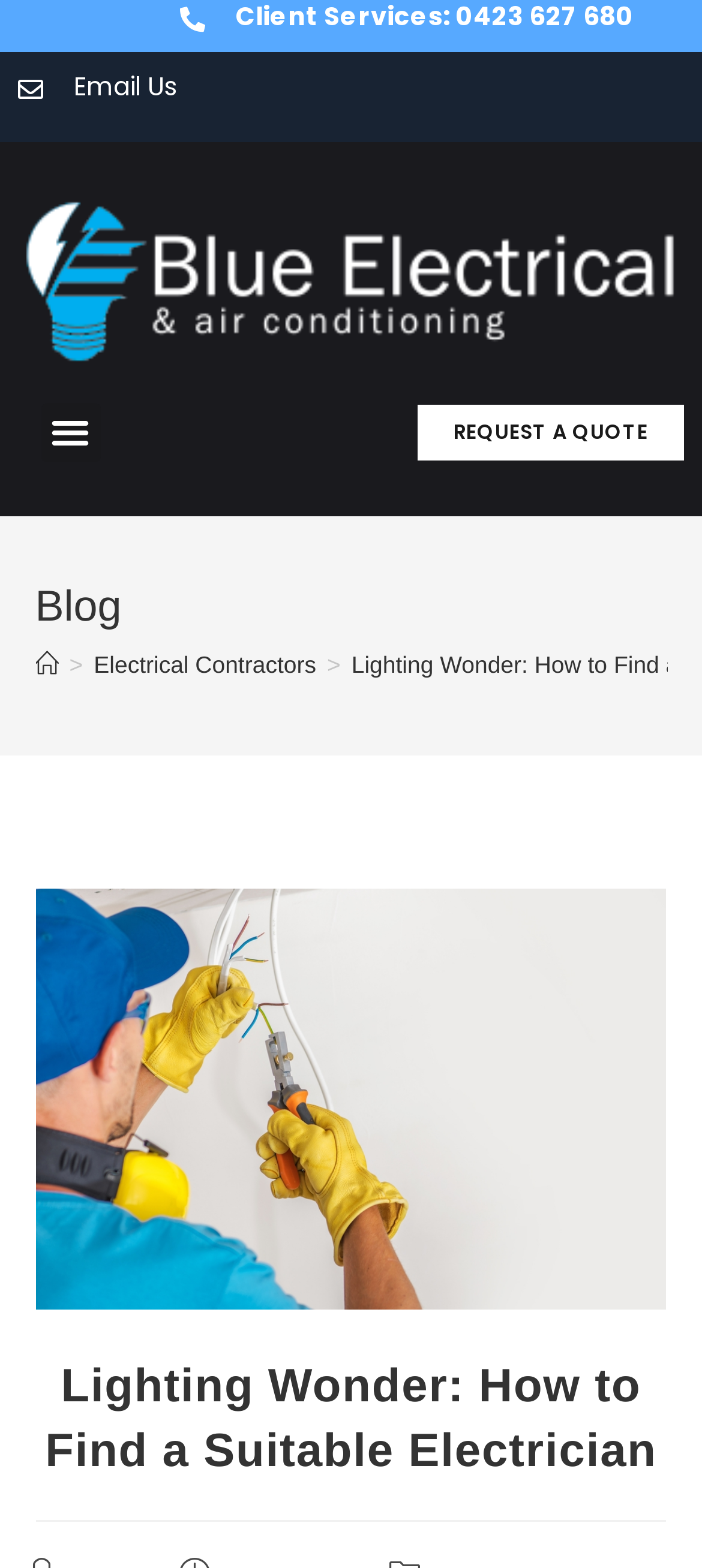Use a single word or phrase to answer the following:
How can I request a quote?

Click the 'REQUEST A QUOTE' link